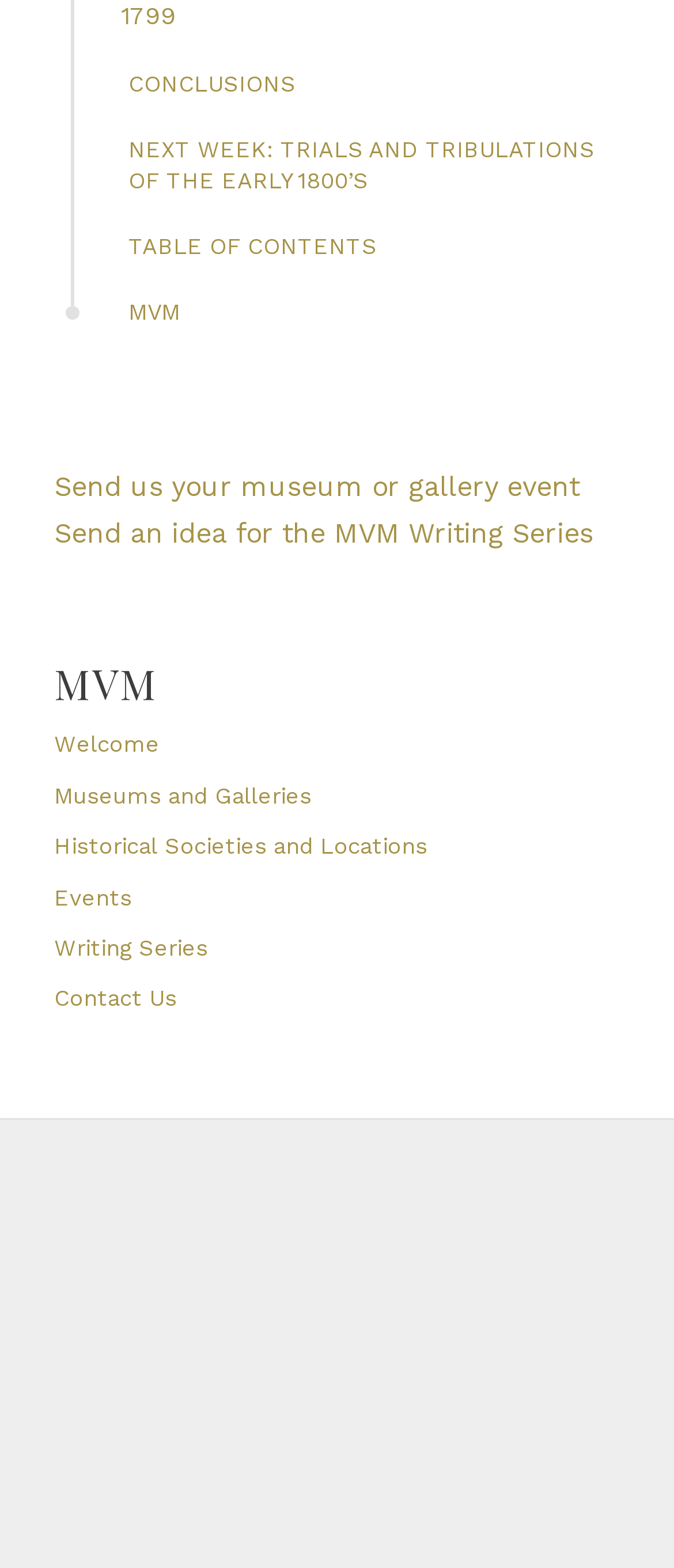Provide a brief response in the form of a single word or phrase:
How many links are below the 'Send us your museum or gallery event' link?

2